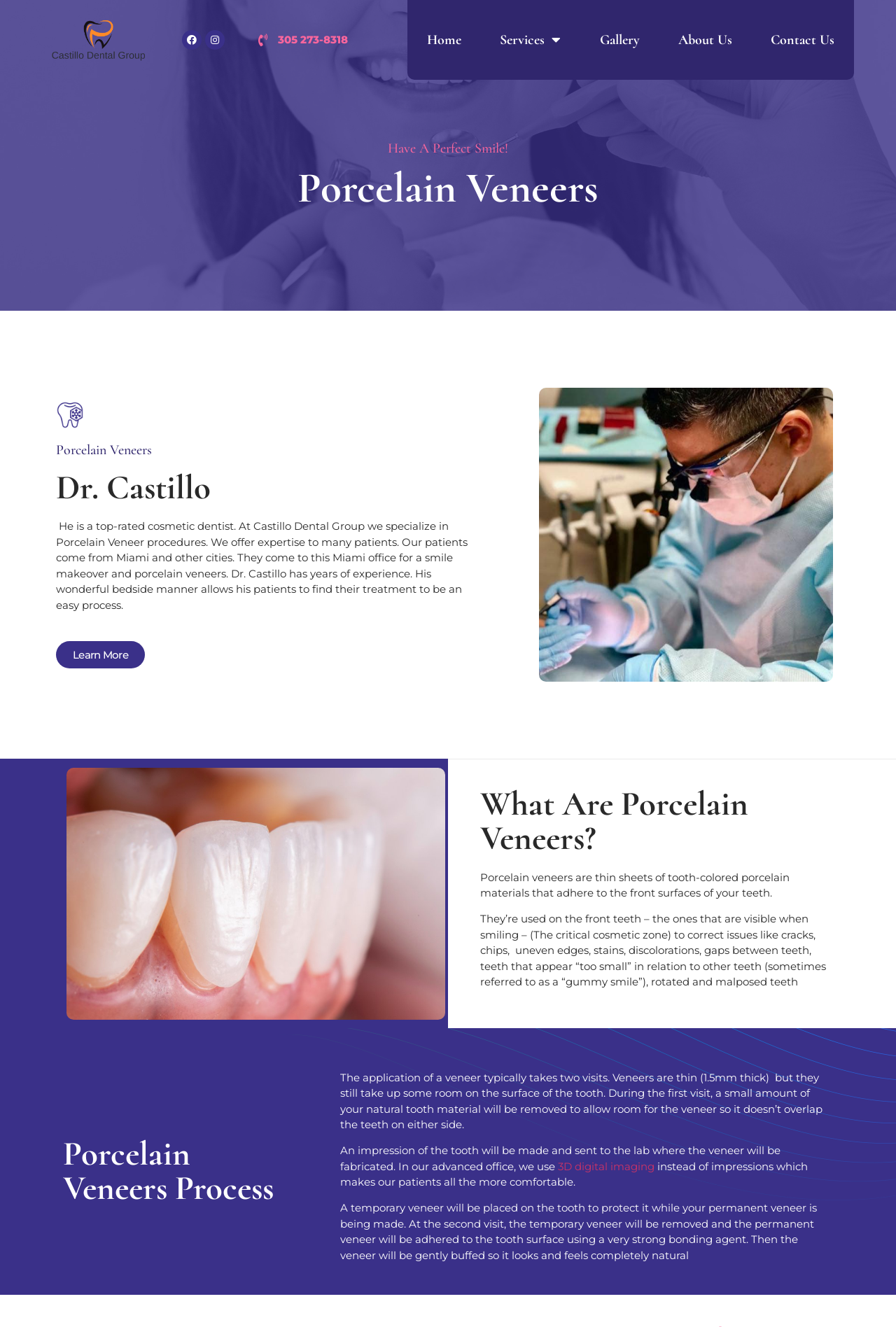What is the purpose of the temporary veneer?
Answer briefly with a single word or phrase based on the image.

To protect the tooth